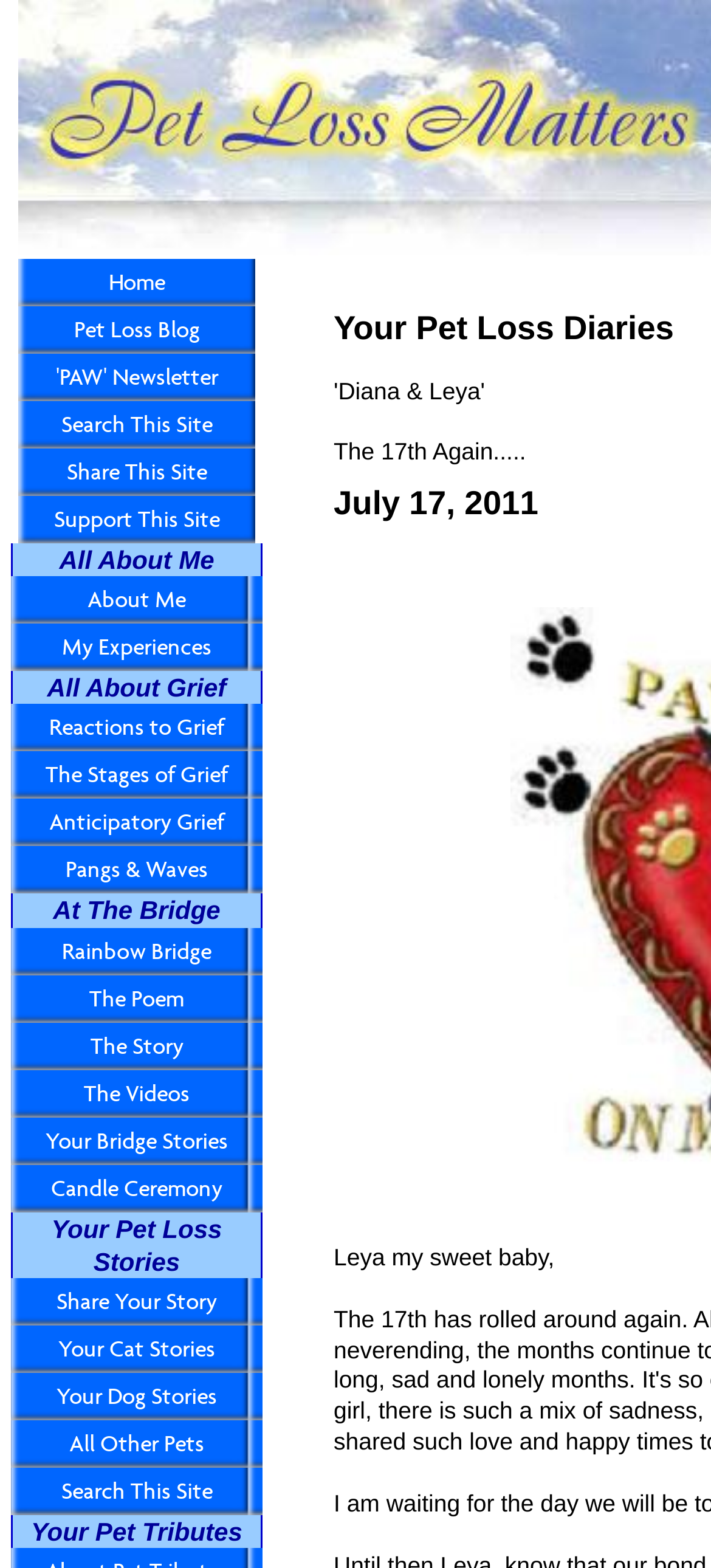Construct a thorough caption encompassing all aspects of the webpage.

This webpage is a personal blog dedicated to pet loss, specifically about a pet named Leya. At the top of the page, there is a title "The 17th Again....." followed by a subtitle "Leya my sweet baby," which suggests a personal and emotional tone.

On the left side of the page, there is a navigation menu with several links, including "Home", "Pet Loss Blog", "'PAW' Newsletter", "Search This Site", "Share This Site", and "Support This Site". Below the navigation menu, there are several headings and subheadings that categorize the content of the page.

The first category is "All About Me", which includes links to "About Me" and "My Experiences". The second category is "All About Grief", which includes links to various topics related to grief, such as "Reactions to Grief", "The Stages of Grief", and "Anticipatory Grief".

The third category is "At The Bridge", which appears to be a section dedicated to the Rainbow Bridge, a popular poem and concept related to pet loss. This section includes links to the poem, the story, videos, and personal stories about the Rainbow Bridge.

The fourth category is "Your Pet Loss Stories", which includes links to share personal stories, as well as specific sections for cat, dog, and other pet stories. Finally, there is a category for "Your Pet Tributes", which suggests a section for memorializing and honoring beloved pets.

Overall, the webpage appears to be a personal and emotional space for individuals to share their experiences and stories about pet loss, with a focus on support, grief, and remembrance.